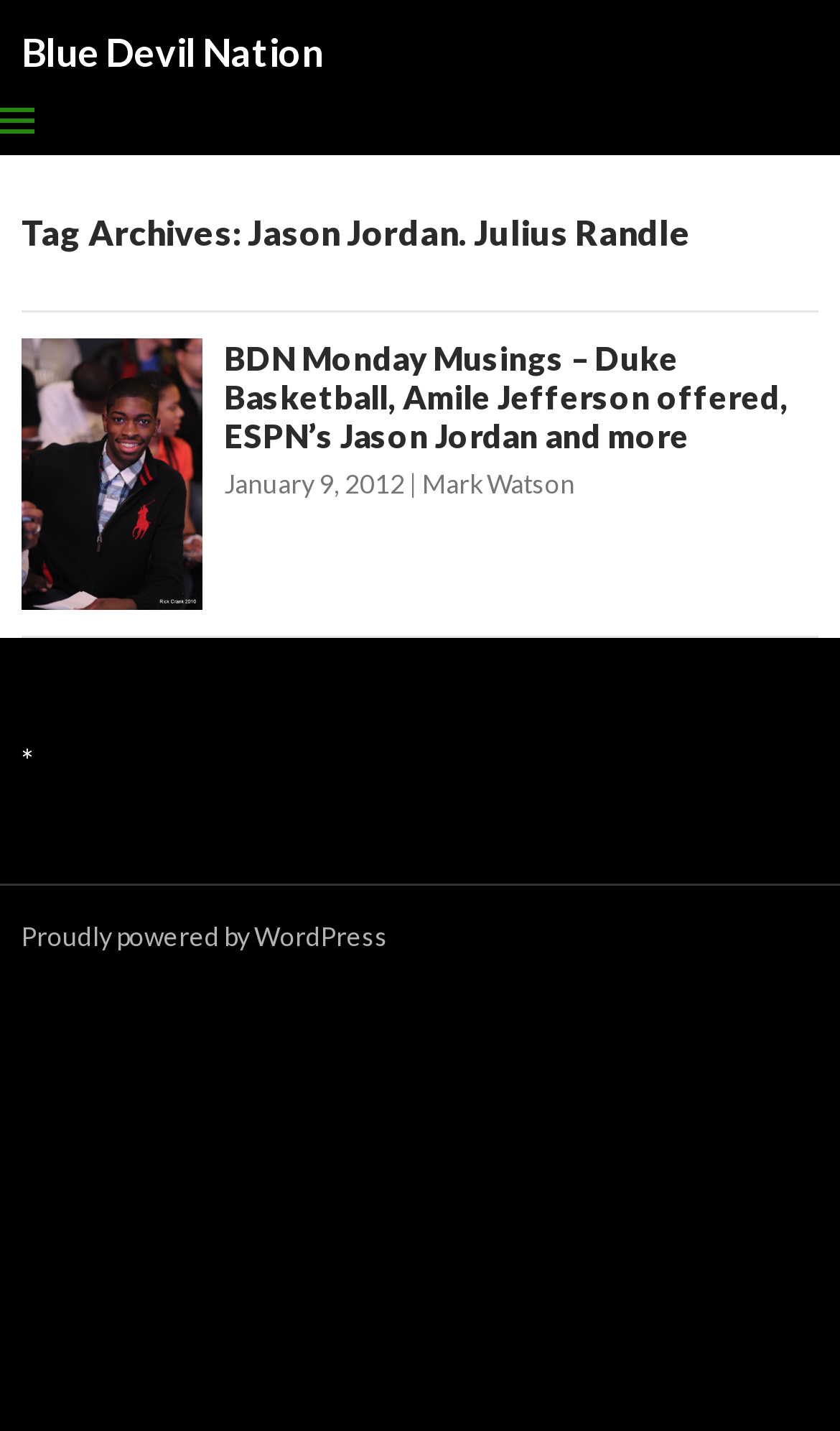Please find and give the text of the main heading on the webpage.

Blue Devil Nation